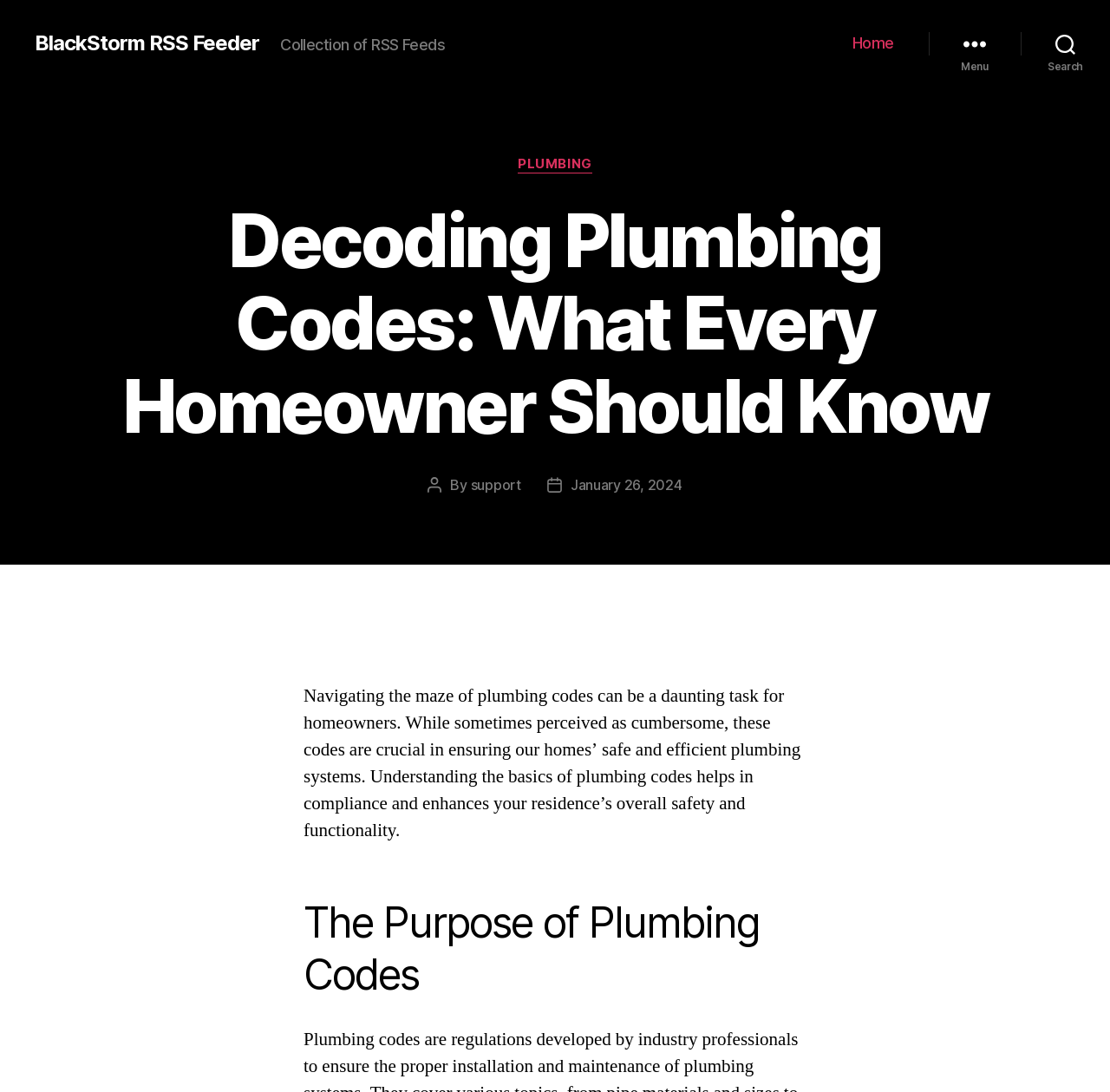Determine the bounding box of the UI element mentioned here: "BlackStorm RSS Feeder". The coordinates must be in the format [left, top, right, bottom] with values ranging from 0 to 1.

[0.031, 0.03, 0.234, 0.049]